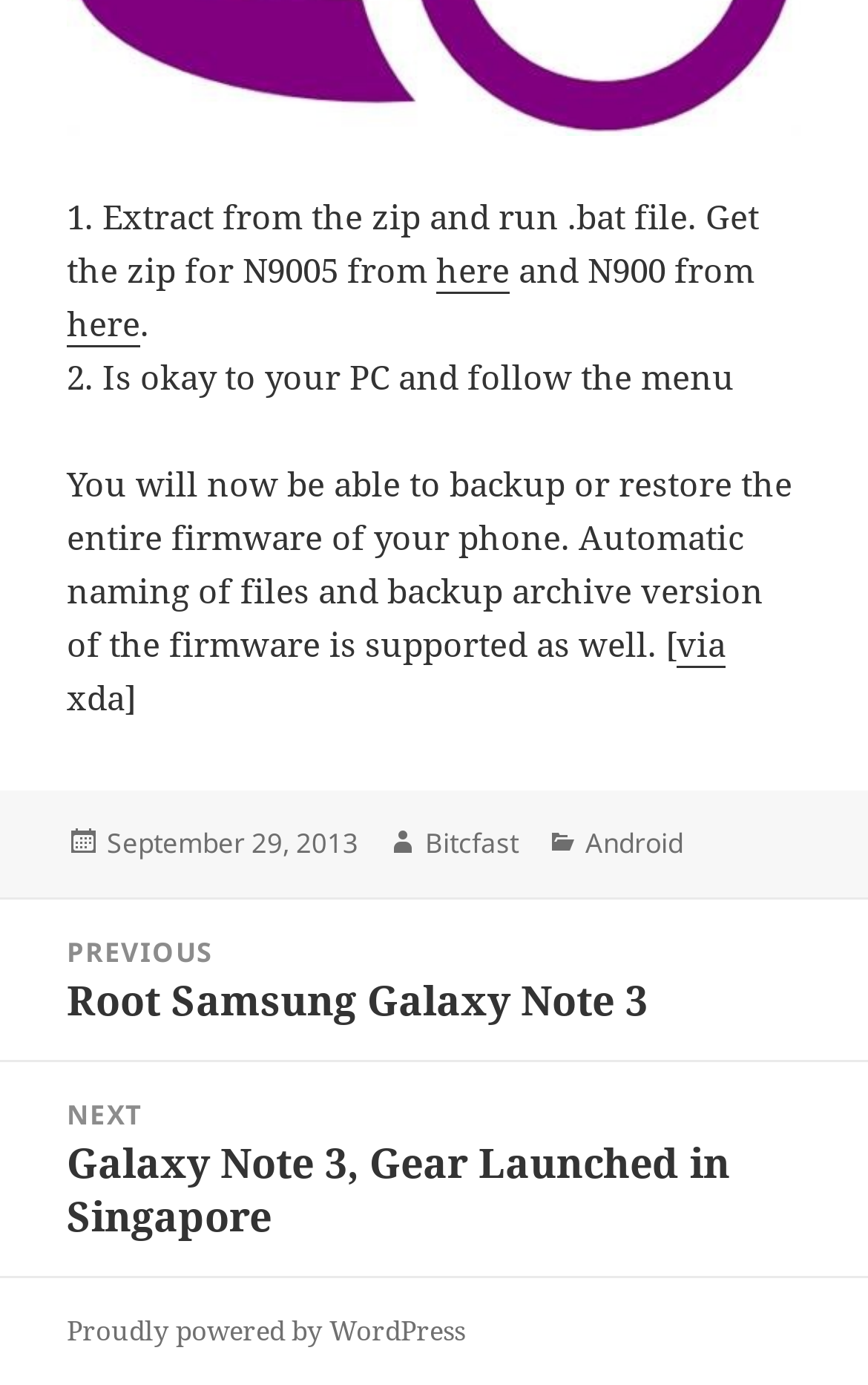Locate the bounding box coordinates of the element you need to click to accomplish the task described by this instruction: "Click the link to download the zip file for N900".

[0.077, 0.217, 0.161, 0.251]